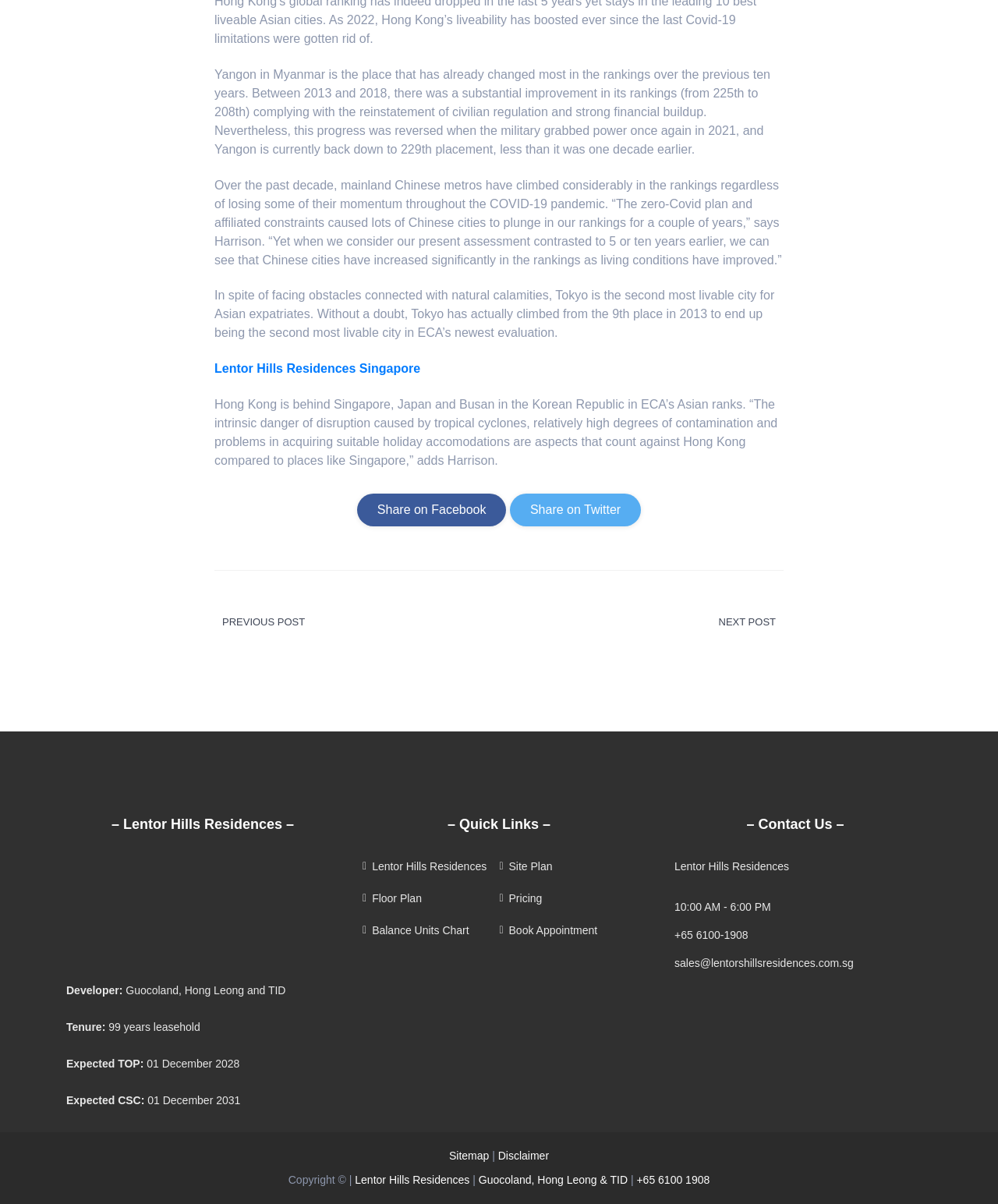Please identify the bounding box coordinates of the element's region that I should click in order to complete the following instruction: "View site plan". The bounding box coordinates consist of four float numbers between 0 and 1, i.e., [left, top, right, bottom].

[0.5, 0.706, 0.634, 0.733]